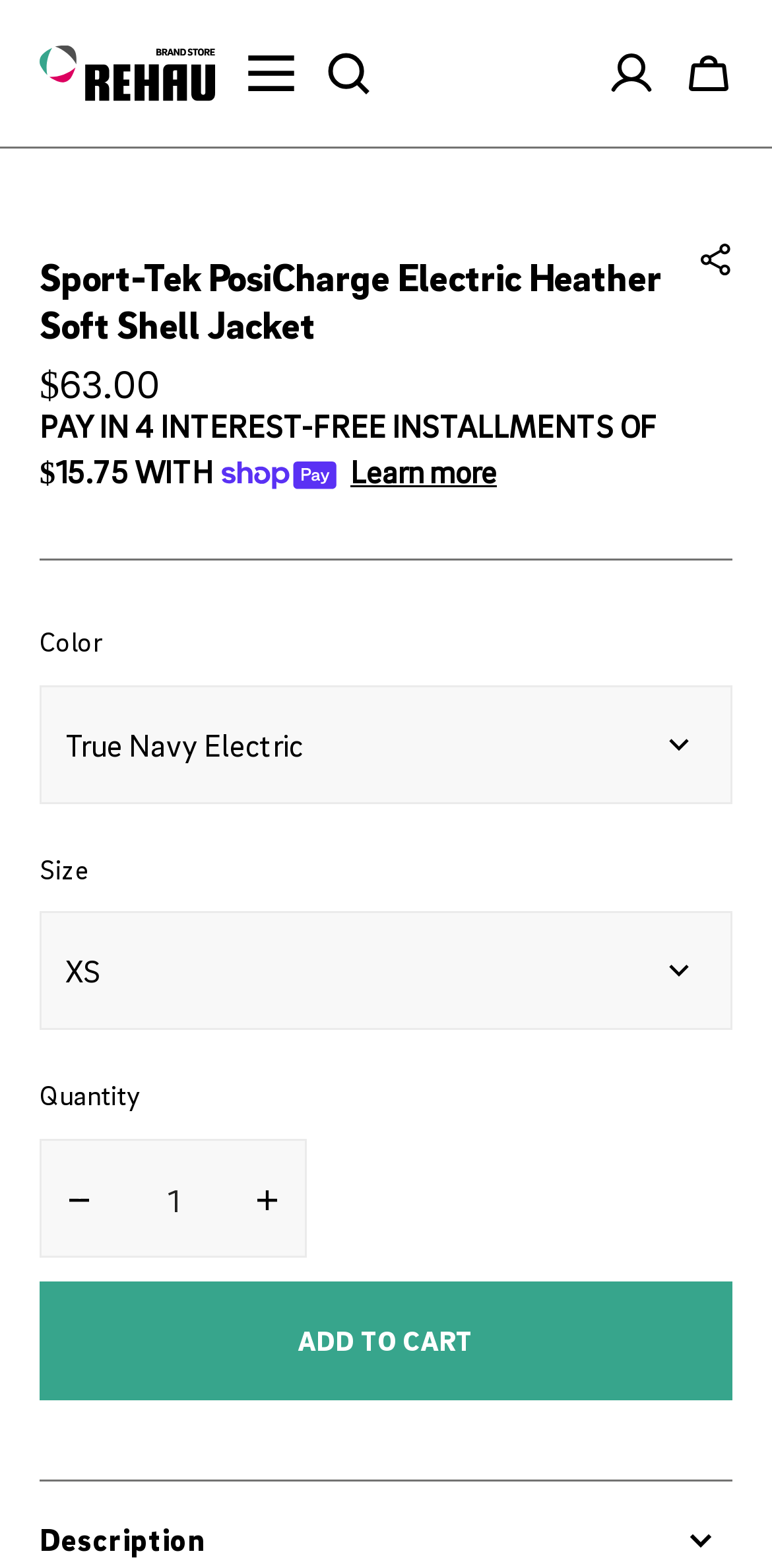Identify the bounding box coordinates of the region that needs to be clicked to carry out this instruction: "Click here for more details". Provide these coordinates as four float numbers ranging from 0 to 1, i.e., [left, top, right, bottom].

None